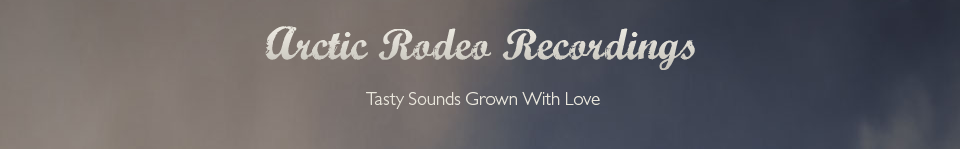Detail every aspect of the image in your description.

The image prominently features the logo of "Arctic Rodeo Recordings," elegantly styled in a flowing script. Beneath the logo, the tagline "Tasty Sounds Grown With Love" emphasizes the label's commitment to quality and passion in music production. The soft, muted background enhances the logo's visibility, establishing a warm and inviting atmosphere. This visual representation encapsulates the essence of Arctic Rodeo Recordings as a nurturing environment for artists and their creative expressions.